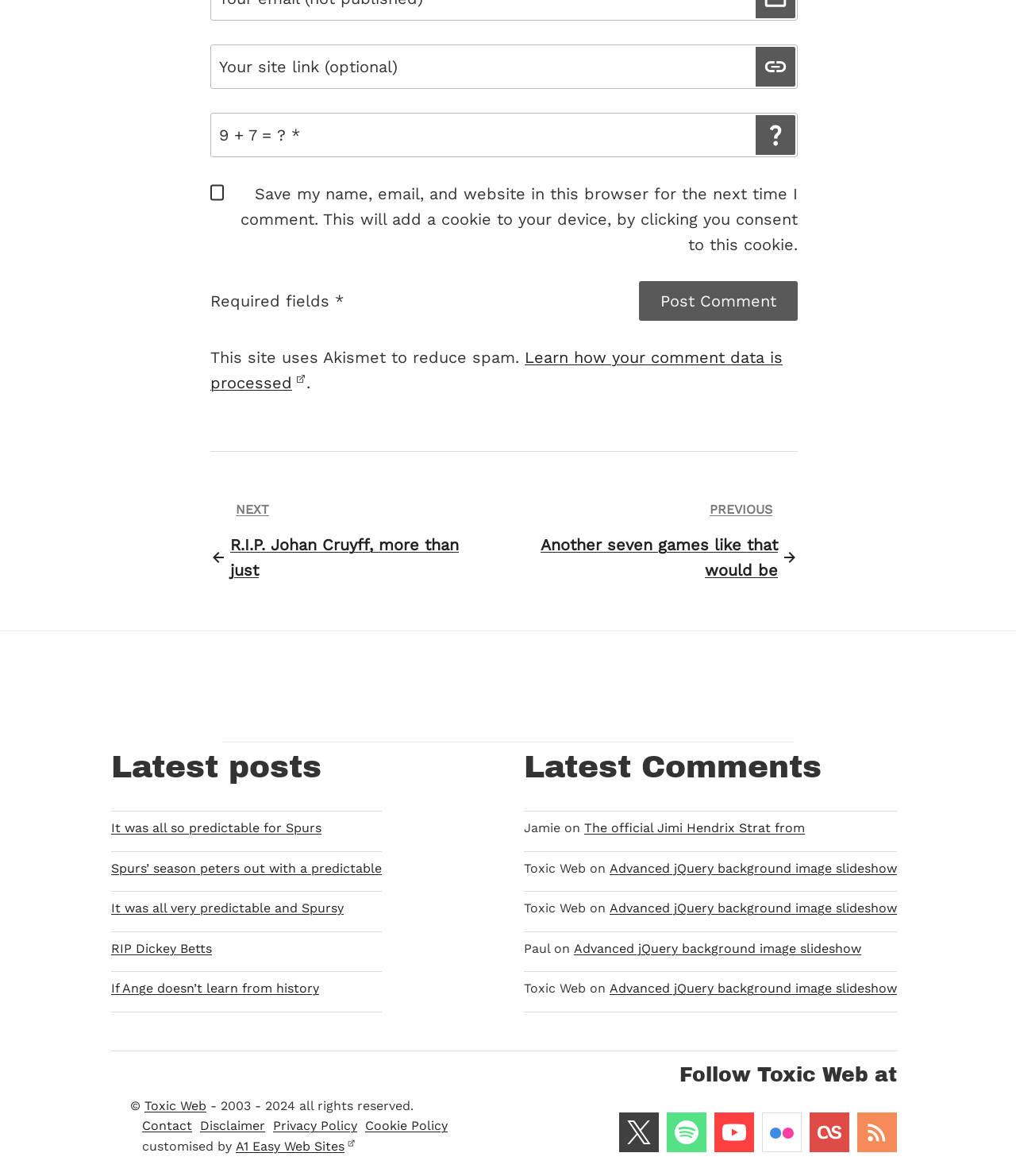Please answer the following question as detailed as possible based on the image: 
What is the text of the required fields notification?

I found the required fields notification under the 'Post Comment' button. The text of the notification is 'Required fields *'.